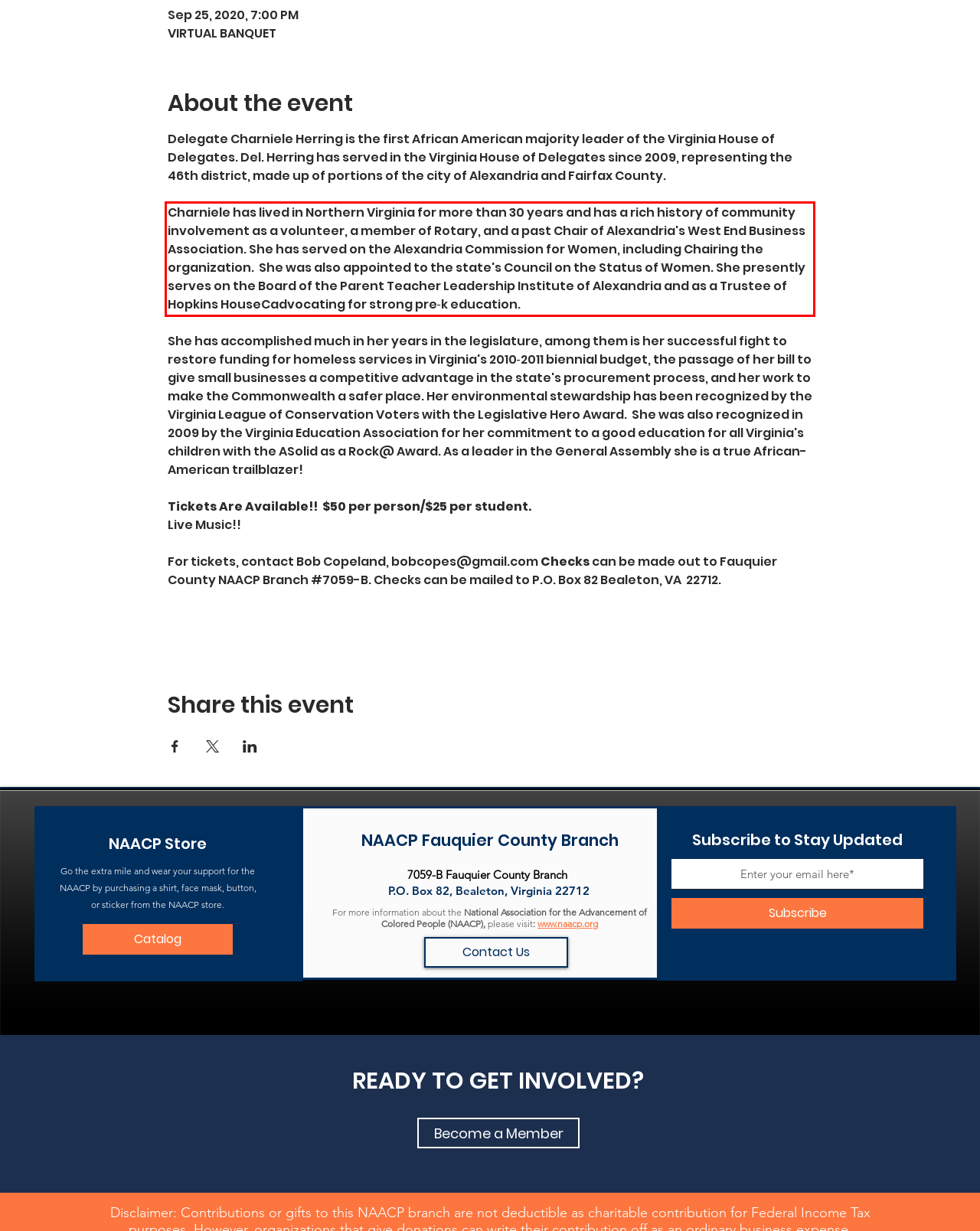Analyze the webpage screenshot and use OCR to recognize the text content in the red bounding box.

Charniele has lived in Northern Virginia for more than 30 years and has a rich history of community involvement as a volunteer, a member of Rotary, and a past Chair of Alexandria's West End Business Association. She has served on the Alexandria Commission for Women, including Chairing the organization. She was also appointed to the state's Council on the Status of Women. She presently serves on the Board of the Parent Teacher Leadership Institute of Alexandria and as a Trustee of Hopkins HouseCadvocating for strong pre‑k education.